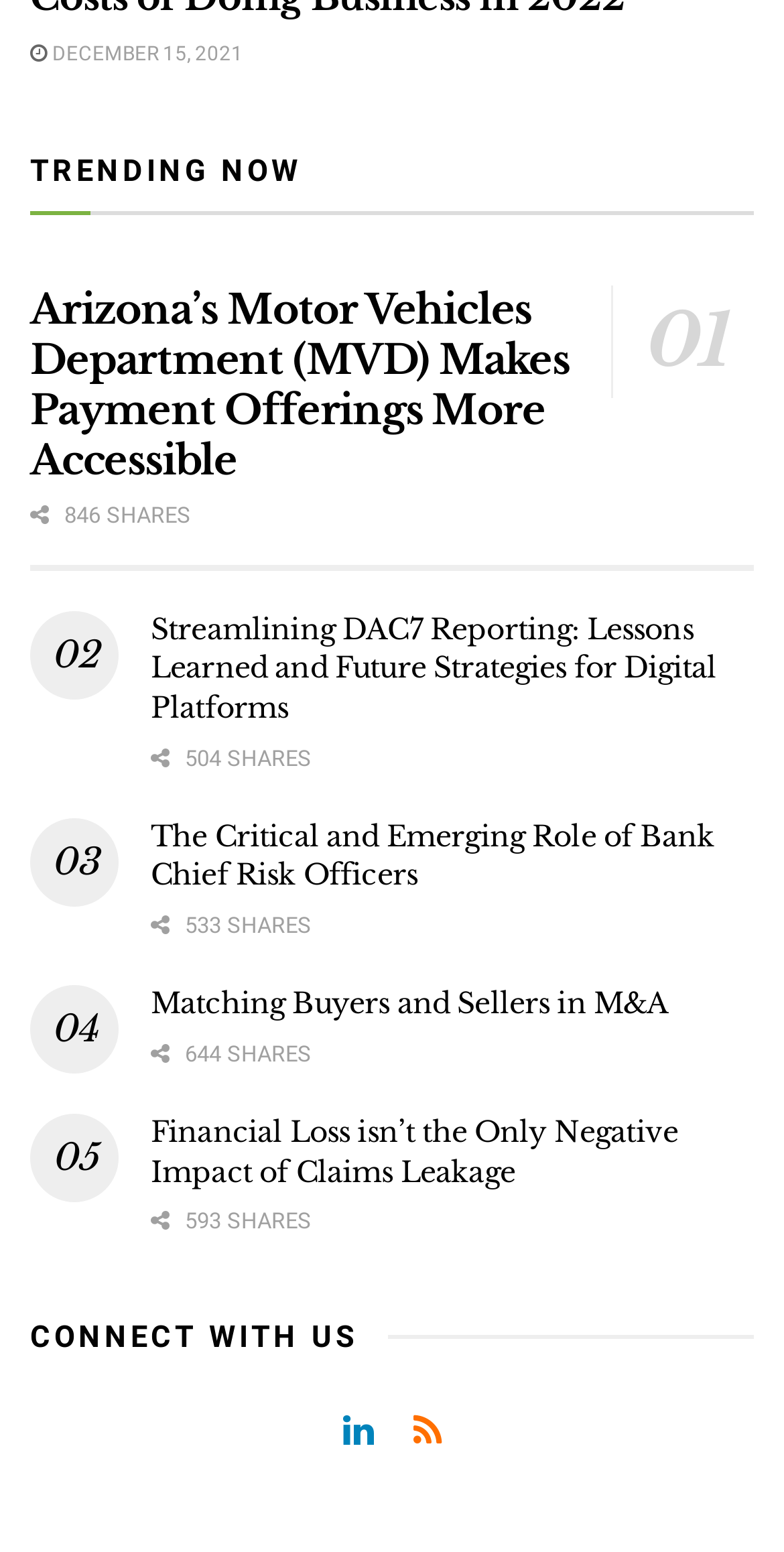Find the bounding box coordinates of the element to click in order to complete this instruction: "Connect with us on LinkedIn". The bounding box coordinates must be four float numbers between 0 and 1, denoted as [left, top, right, bottom].

[0.437, 0.911, 0.476, 0.938]